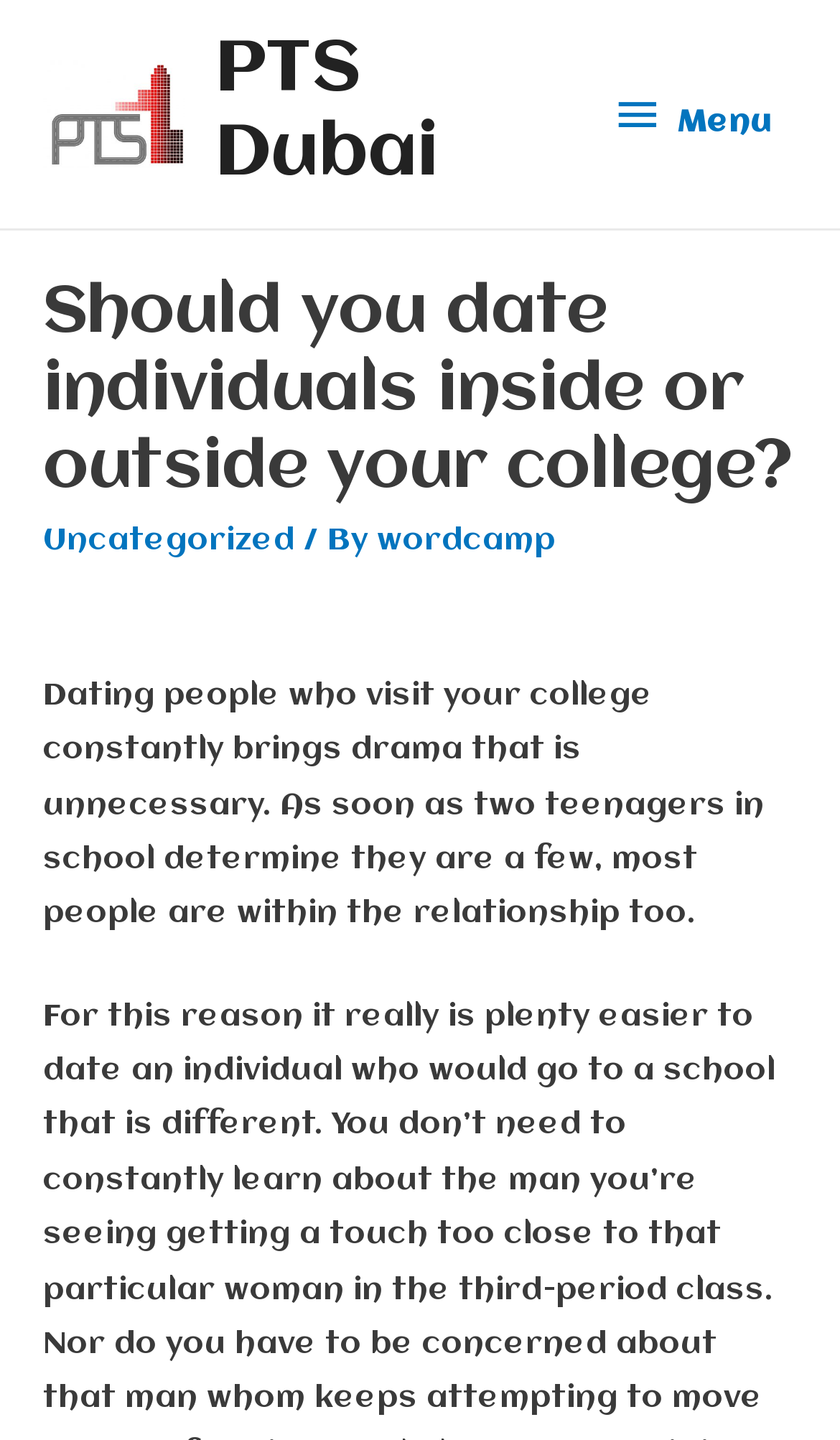Articulate a complete and detailed caption of the webpage elements.

The webpage is about discussing the pros and cons of dating individuals inside or outside of one's college. At the top left corner, there is a logo of "PTS Dubai" accompanied by a link to the same. Below the logo, there is a horizontal menu bar with a "Menu" button on the right side, which is not expanded by default. 

The main content of the webpage is divided into two sections. The top section has a heading that asks the question "Should you date individuals inside or outside your college?" followed by a link to the category "Uncategorized" and the author's name "wordcamp". 

The bottom section contains a paragraph of text that discusses the potential drama that can arise from dating someone within the same college. This paragraph is positioned below the heading and spans across the entire width of the content area.